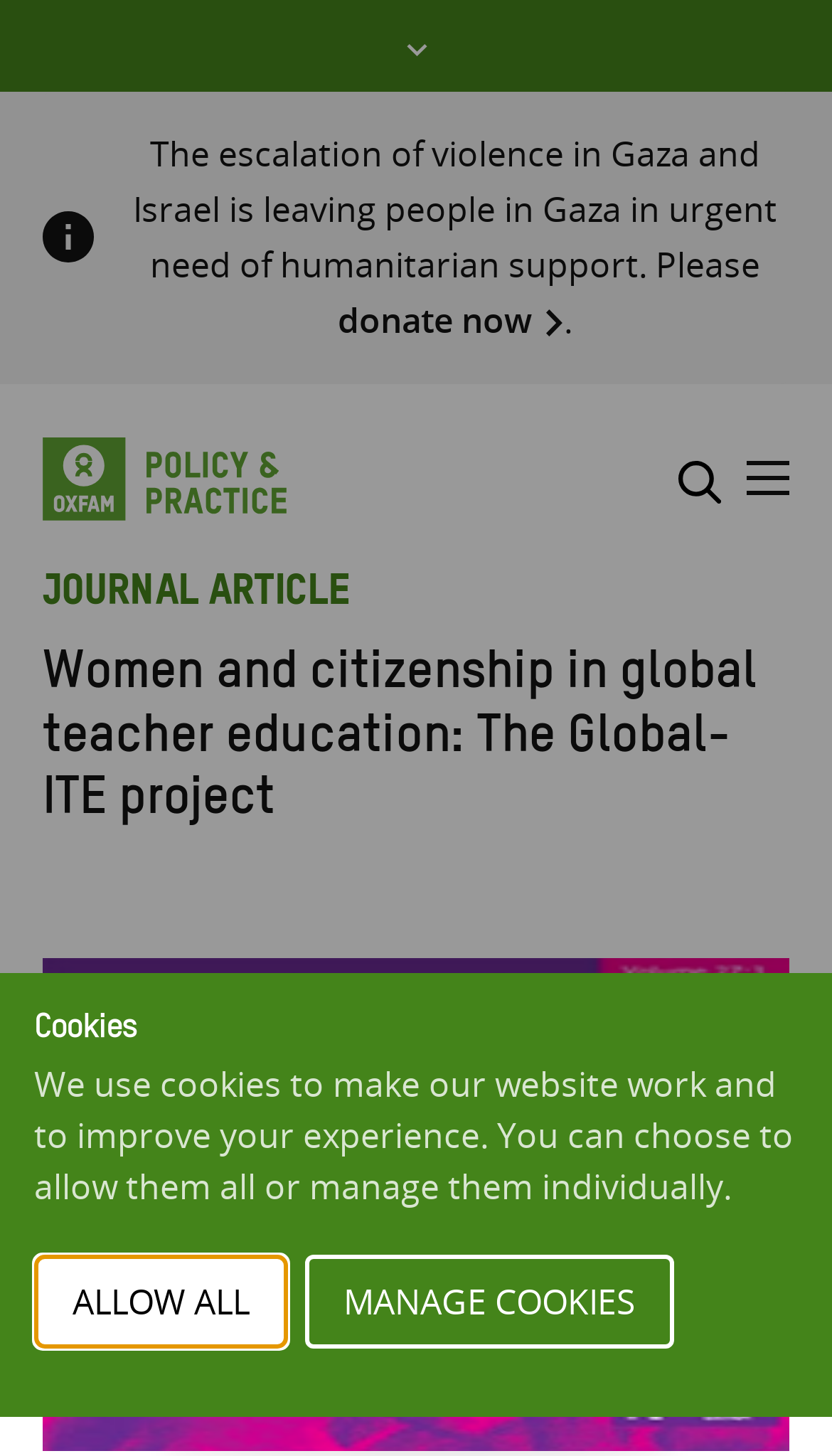What is the purpose of the 'SEARCH' button?
From the image, respond with a single word or phrase.

To search the website